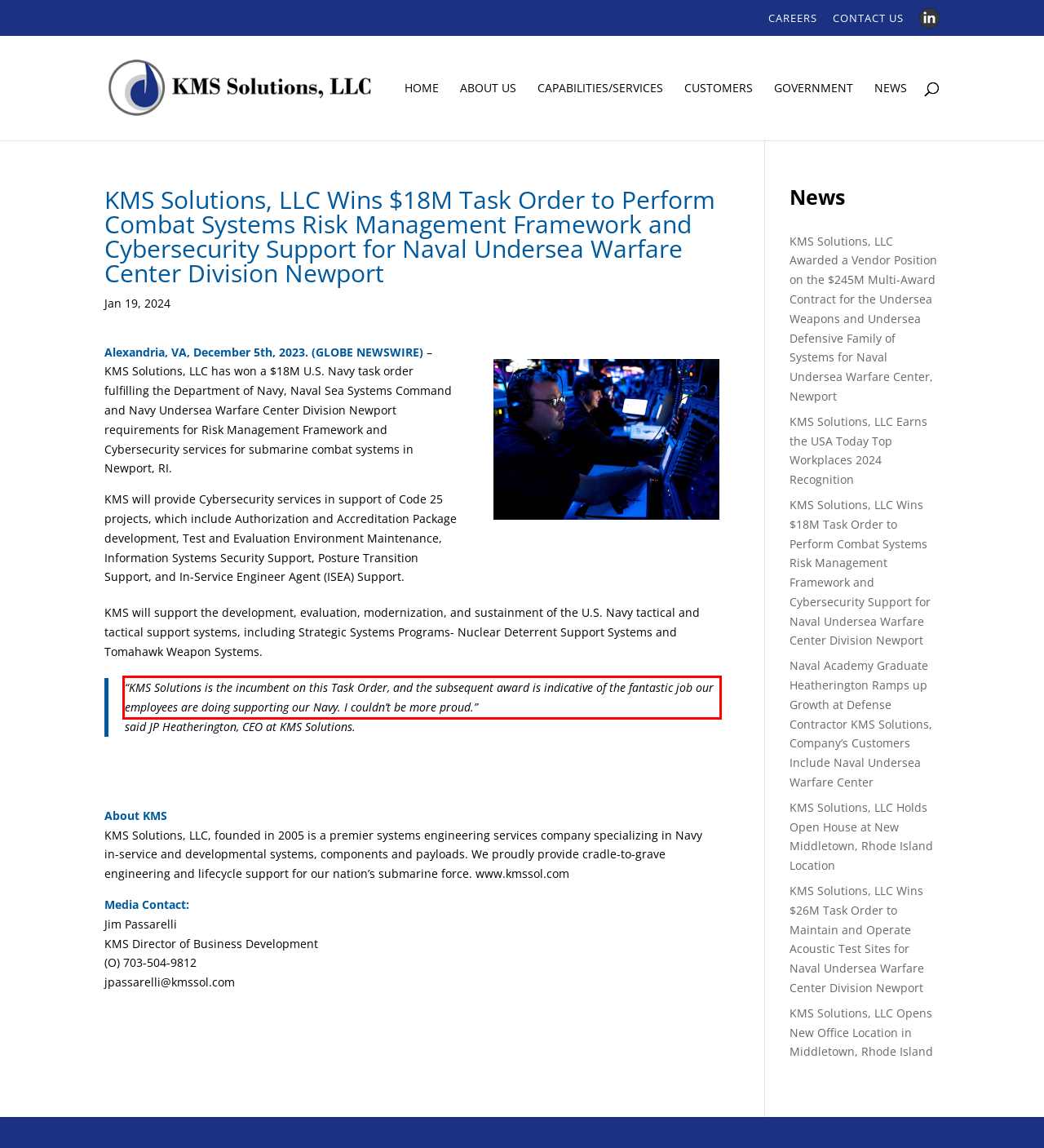Analyze the red bounding box in the provided webpage screenshot and generate the text content contained within.

“KMS Solutions is the incumbent on this Task Order, and the subsequent award is indicative of the fantastic job our employees are doing supporting our Navy. I couldn’t be more proud.”